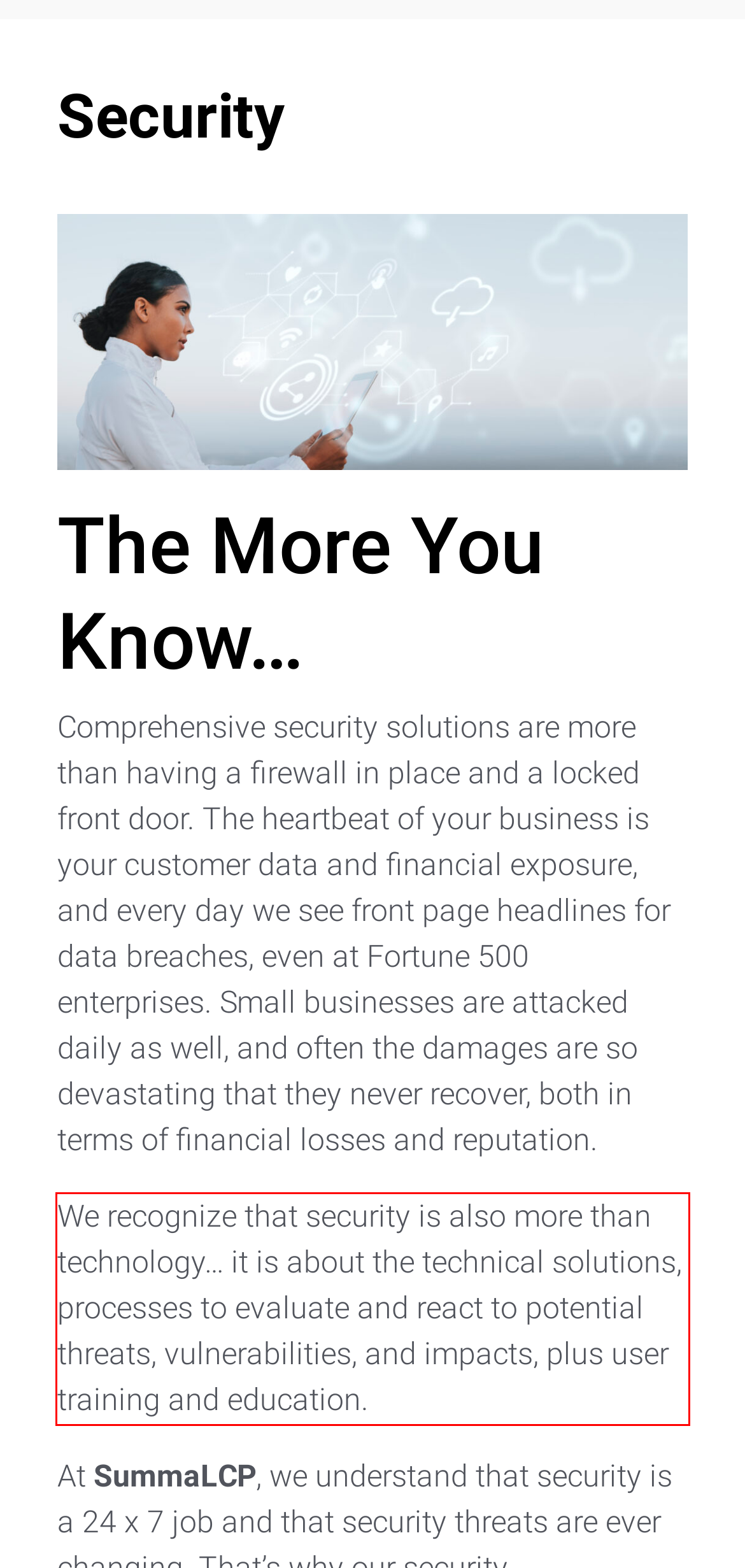There is a UI element on the webpage screenshot marked by a red bounding box. Extract and generate the text content from within this red box.

We recognize that security is also more than technology… it is about the technical solutions, processes to evaluate and react to potential threats, vulnerabilities, and impacts, plus user training and education.